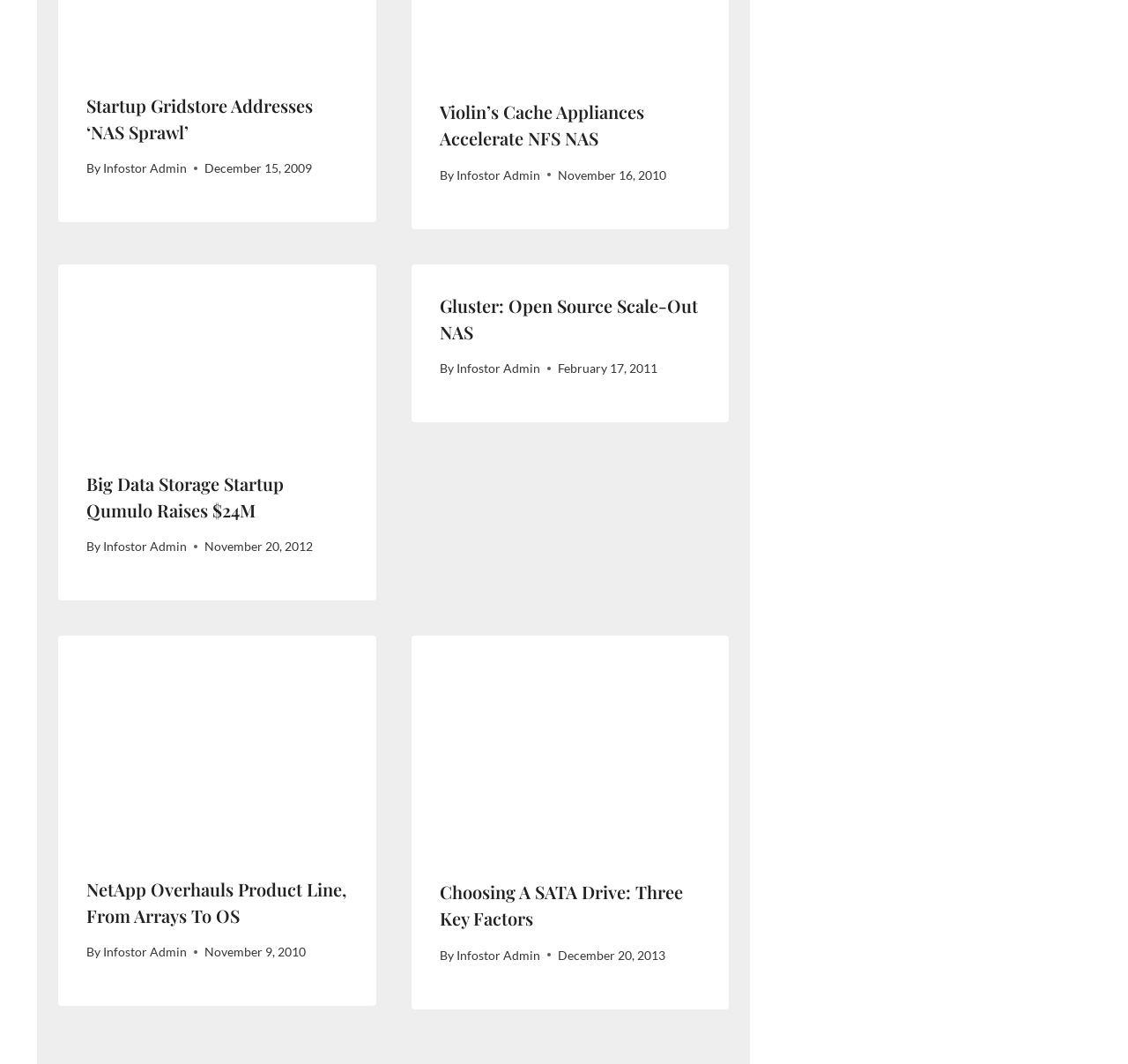Determine the bounding box coordinates for the clickable element to execute this instruction: "Read article about Big Data Storage Startup Qumulo Raises $24M". Provide the coordinates as four float numbers between 0 and 1, i.e., [left, top, right, bottom].

[0.051, 0.248, 0.333, 0.416]